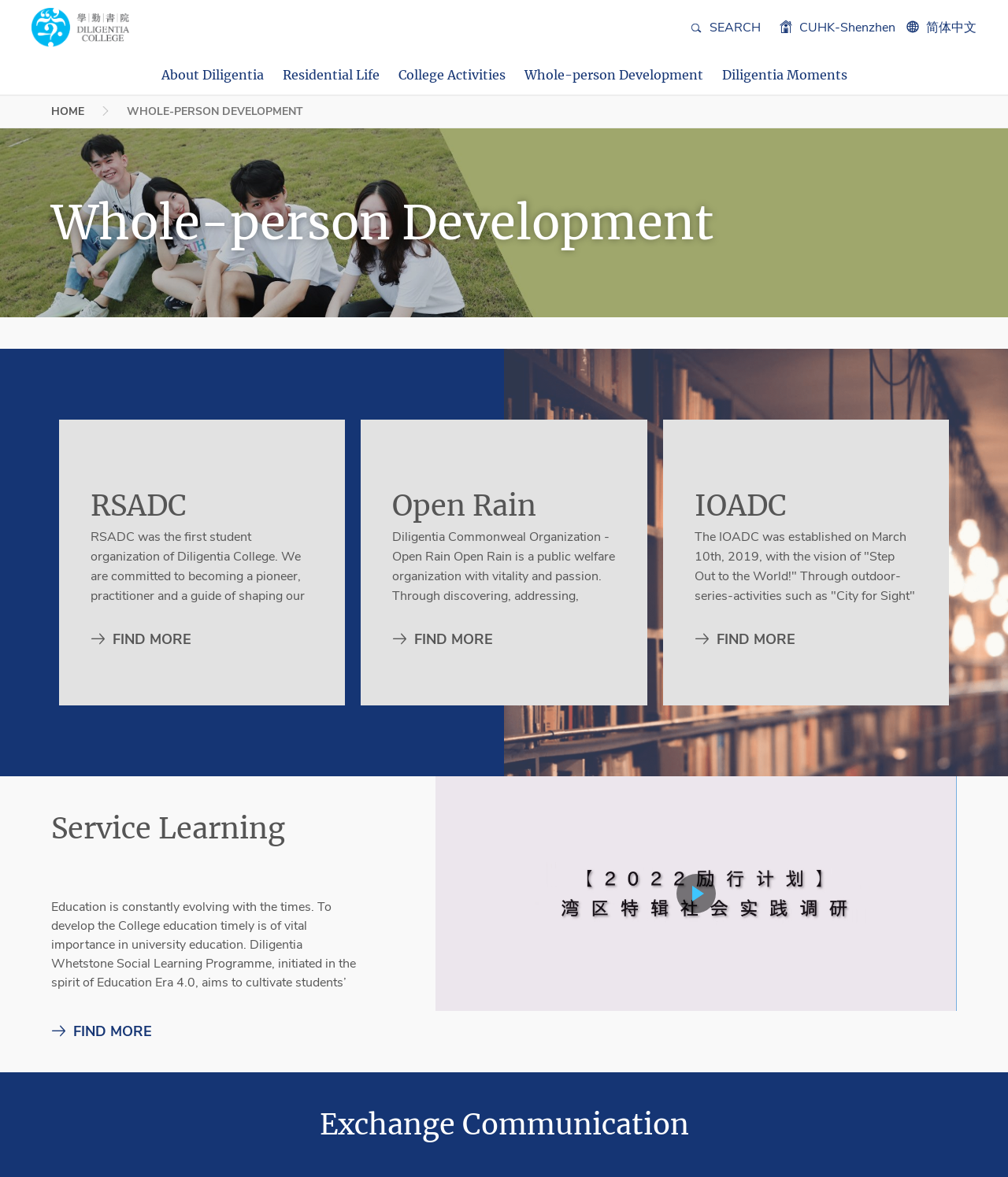Determine the bounding box coordinates of the clickable area required to perform the following instruction: "Learn about College Master's Words". The coordinates should be represented as four float numbers between 0 and 1: [left, top, right, bottom].

[0.168, 0.094, 0.34, 0.108]